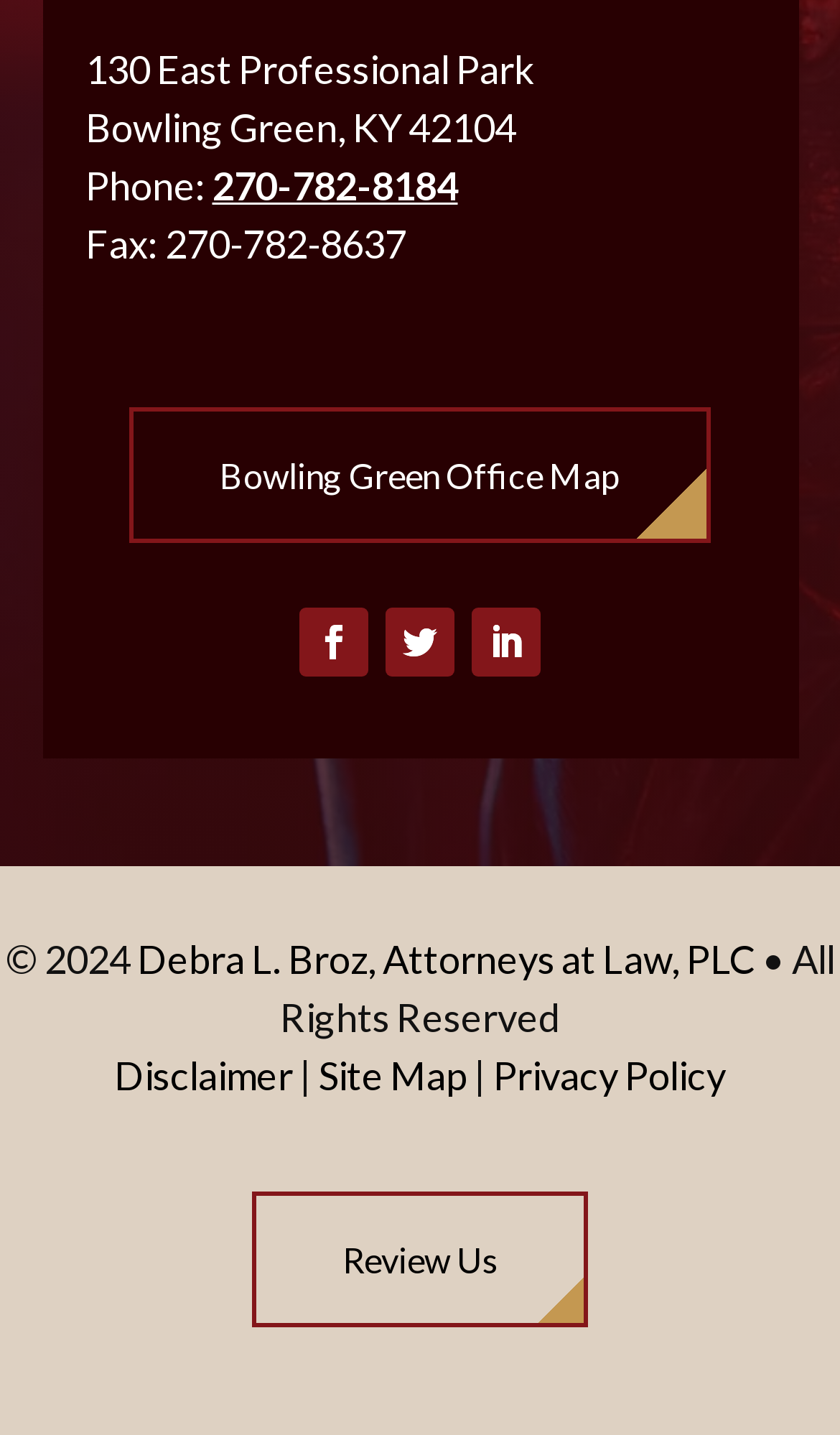What is the copyright year of the website?
Using the visual information, reply with a single word or short phrase.

2024